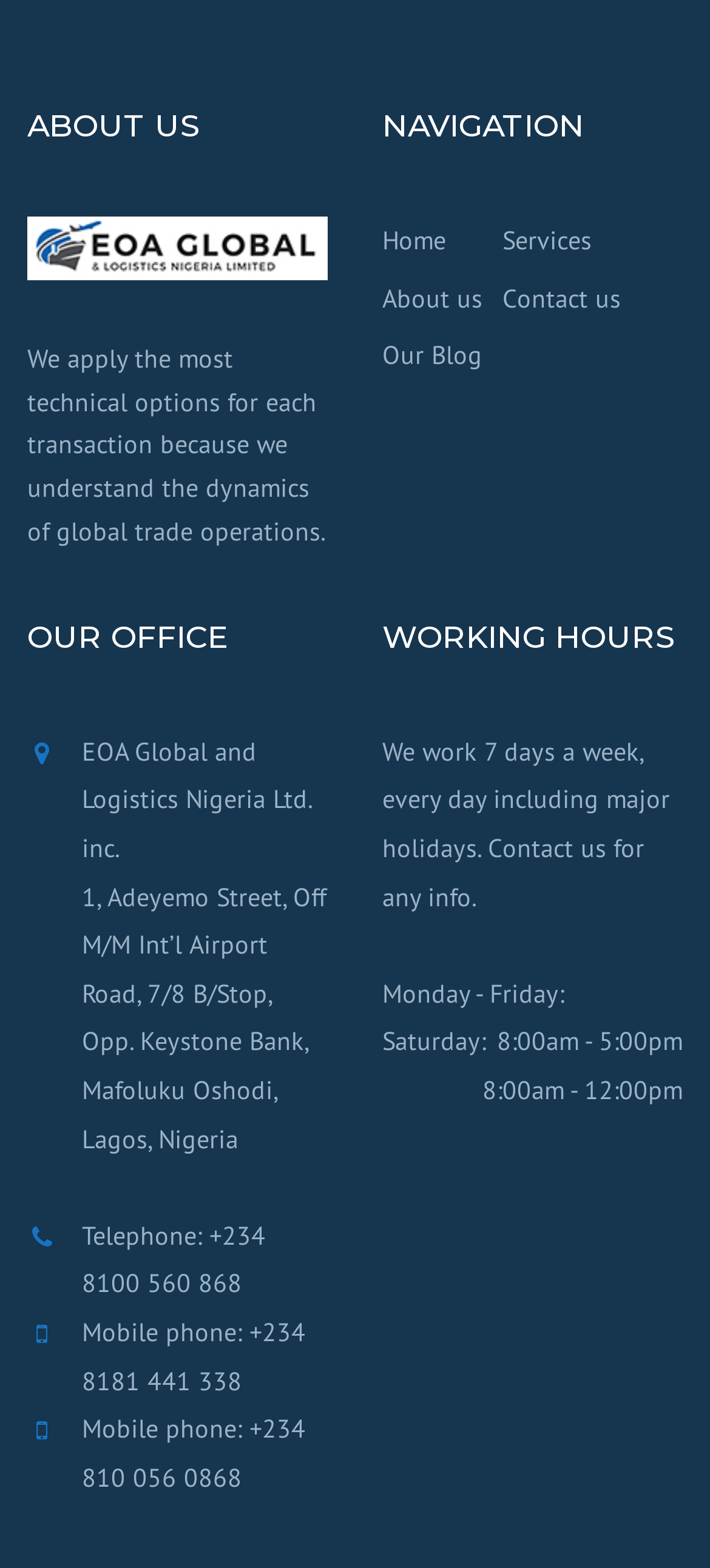Given the element description Our Blog, predict the bounding box coordinates for the UI element in the webpage screenshot. The format should be (top-left x, top-left y, bottom-right x, bottom-right y), and the values should be between 0 and 1.

[0.538, 0.212, 0.708, 0.243]